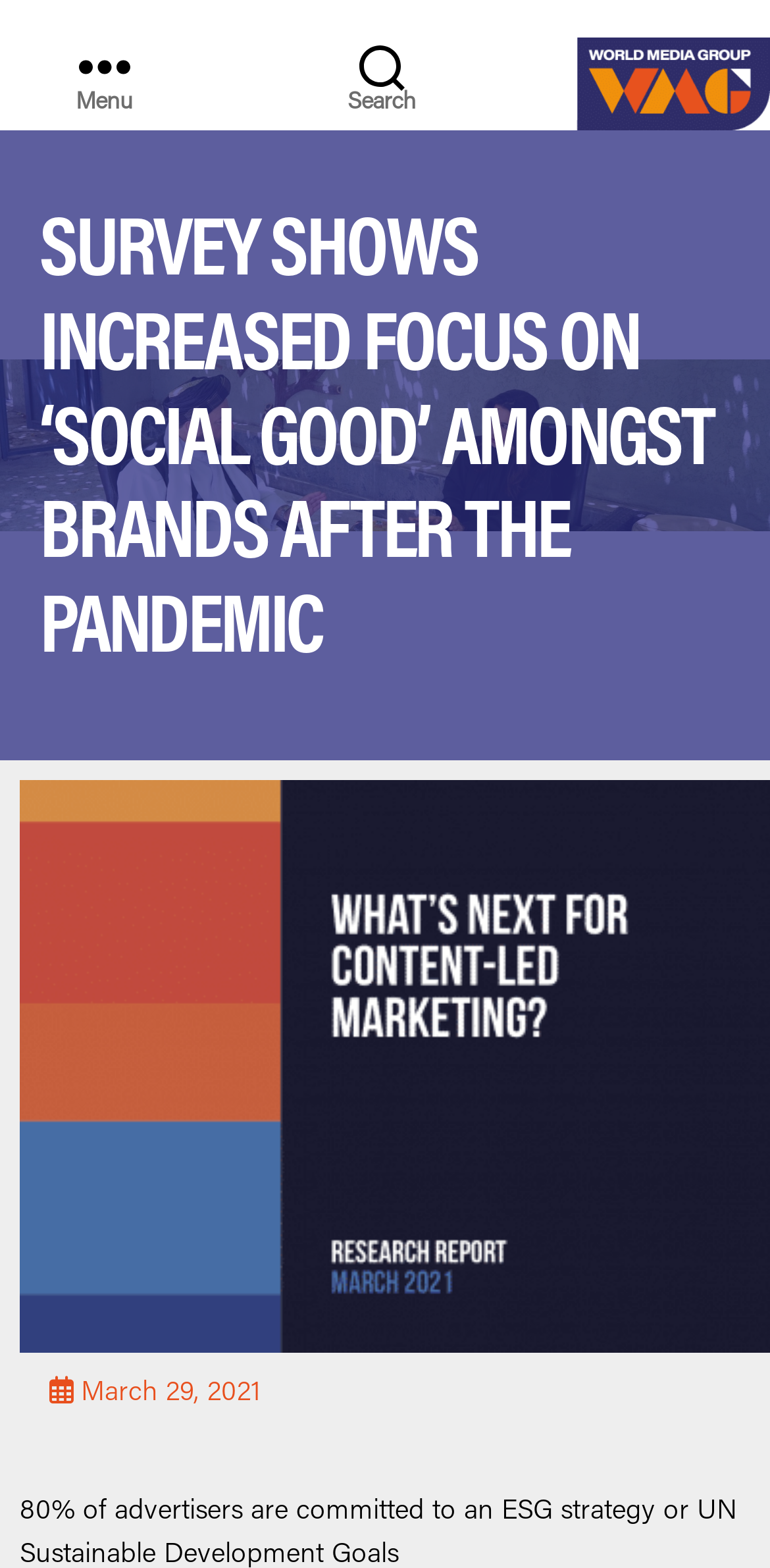Kindly respond to the following question with a single word or a brief phrase: 
What is the text on the top-right button?

Search